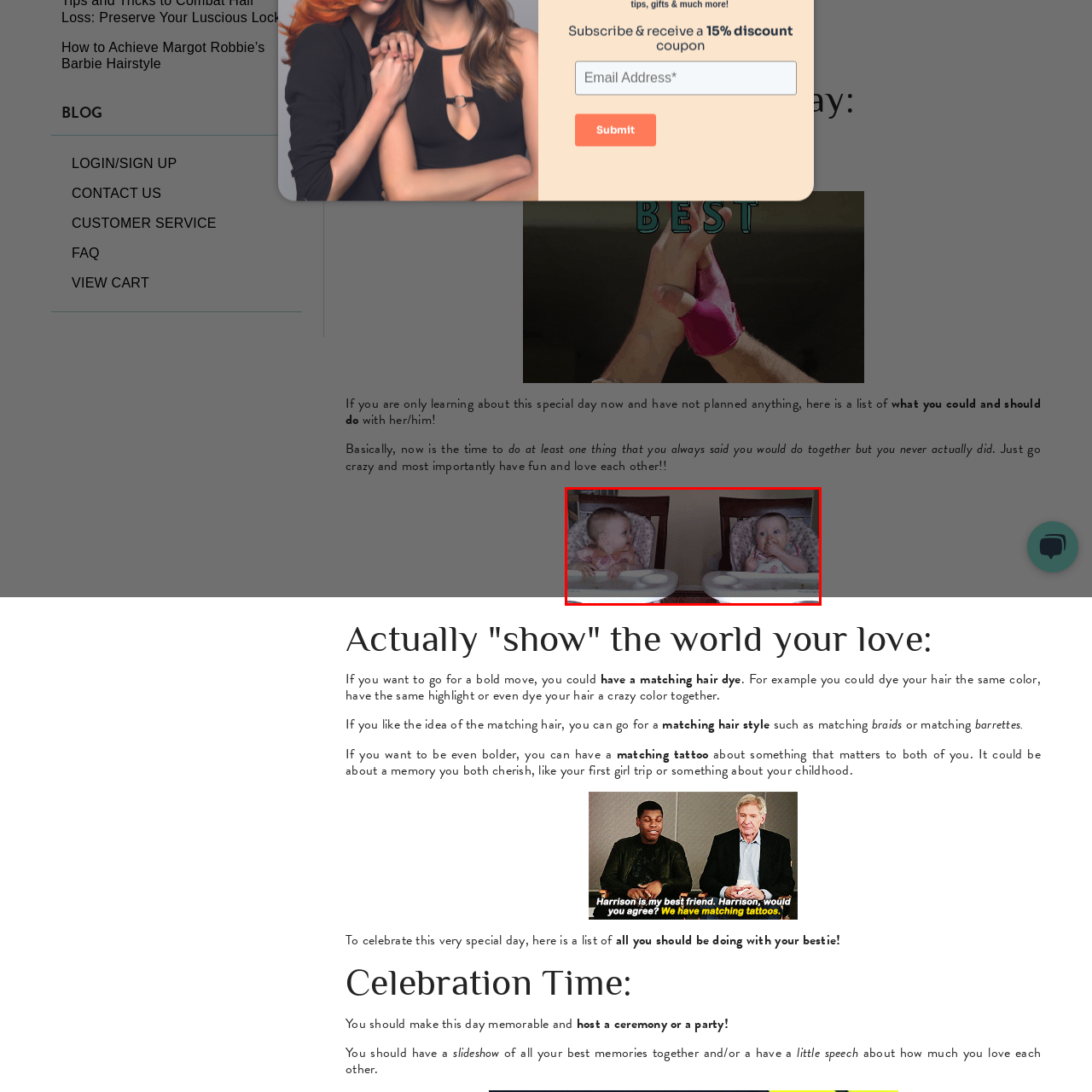View the portion of the image within the red bounding box and answer this question using a single word or phrase:
What is the occasion depicted in the image?

Best Friend Appreciation Day